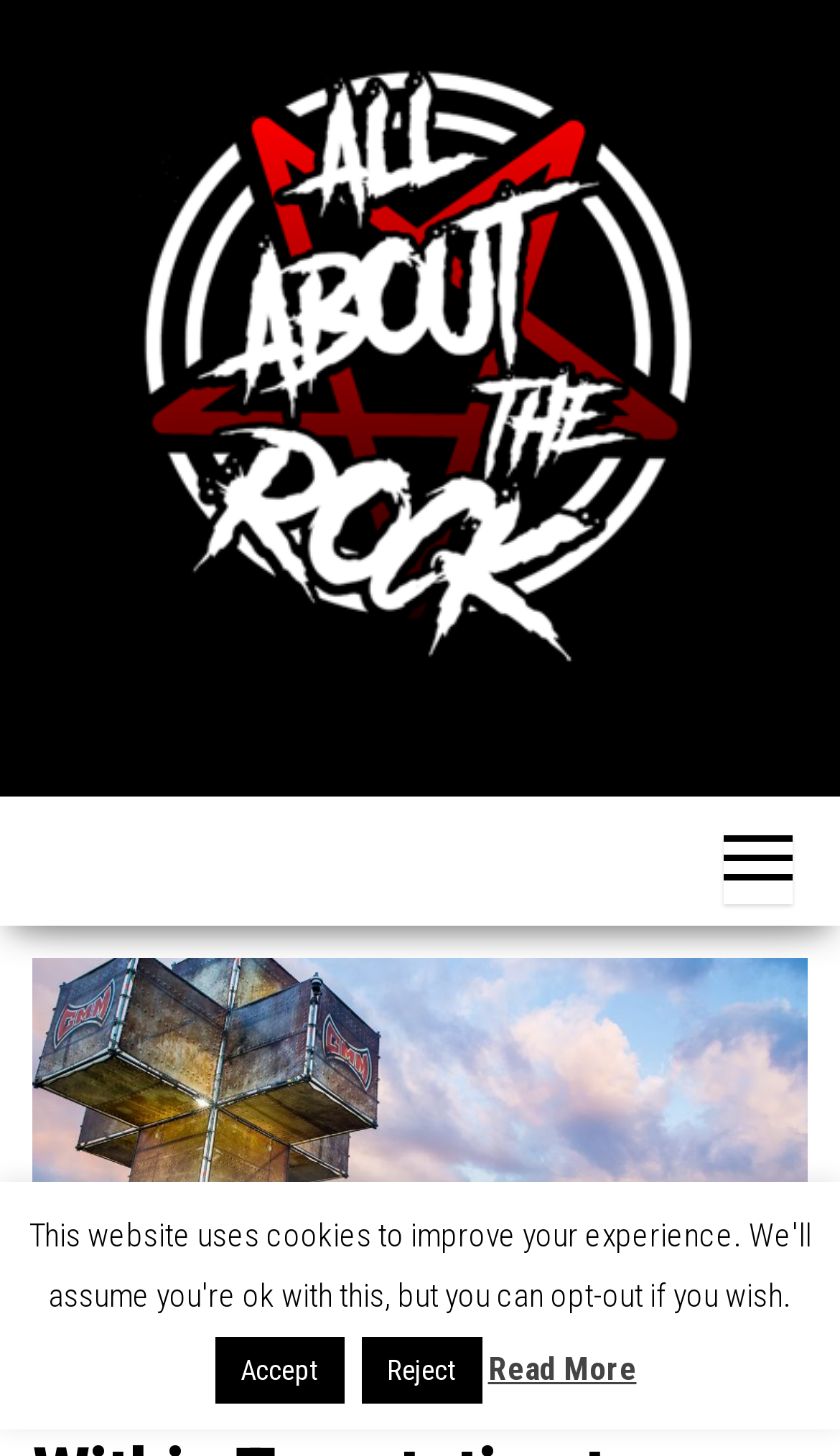What is the main image about?
Refer to the image and provide a thorough answer to the question.

I inferred that the main image is about Within Temptation because it is a large image with a caption or alt text 'Within Temptation to replace Faith No More at 25th edition of GMM', which suggests that the image is related to the news article or content of the webpage.